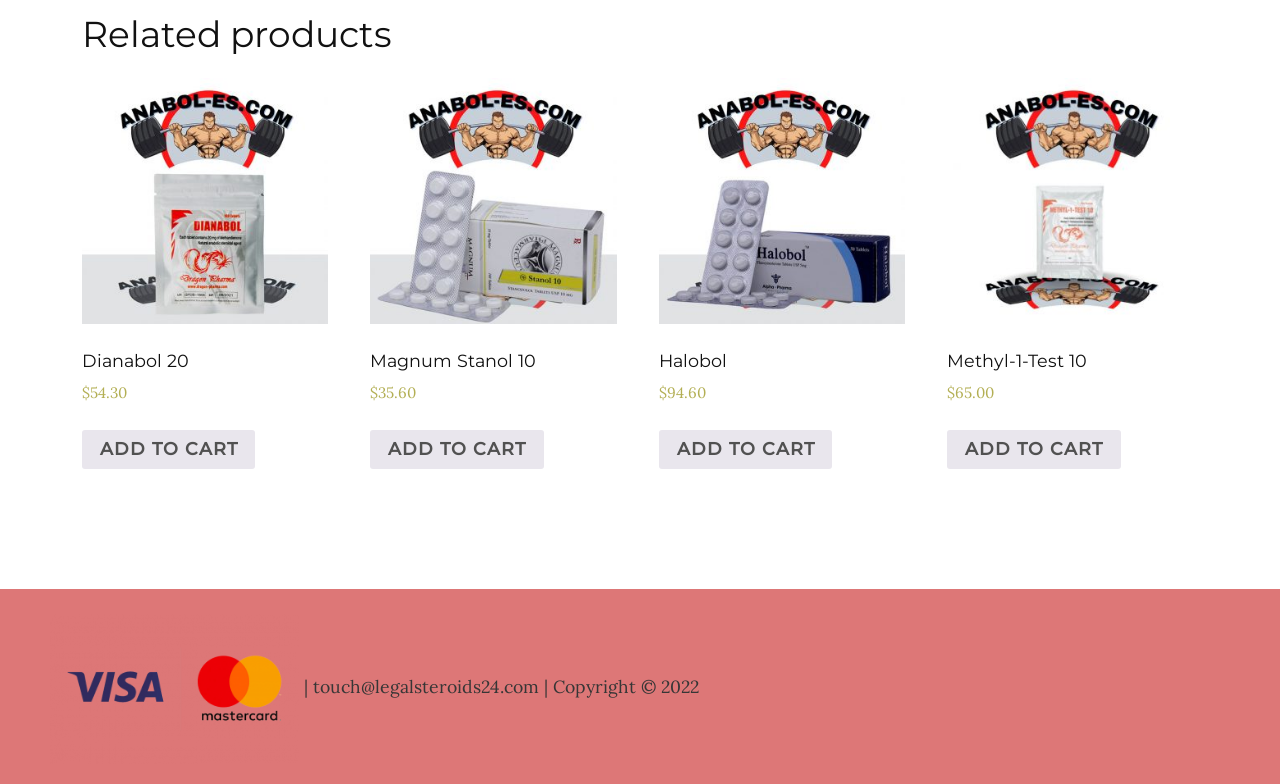Using the information in the image, give a comprehensive answer to the question: 
What is the price of Dianabol 20?

The webpage lists the price of Dianabol 20 as $54.30, which is next to the product name.